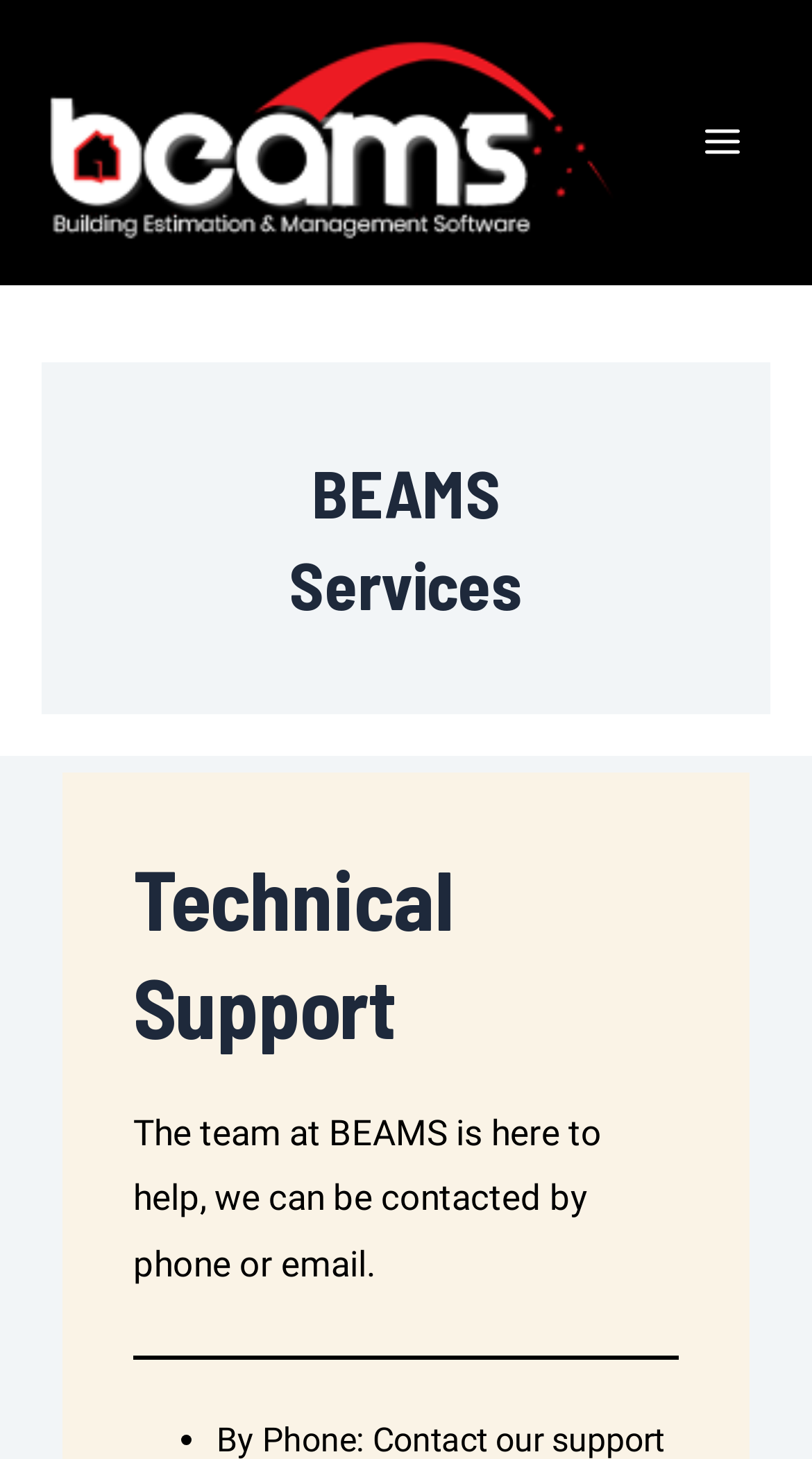Find the bounding box coordinates for the element described here: "Main Menu".

[0.832, 0.065, 0.949, 0.13]